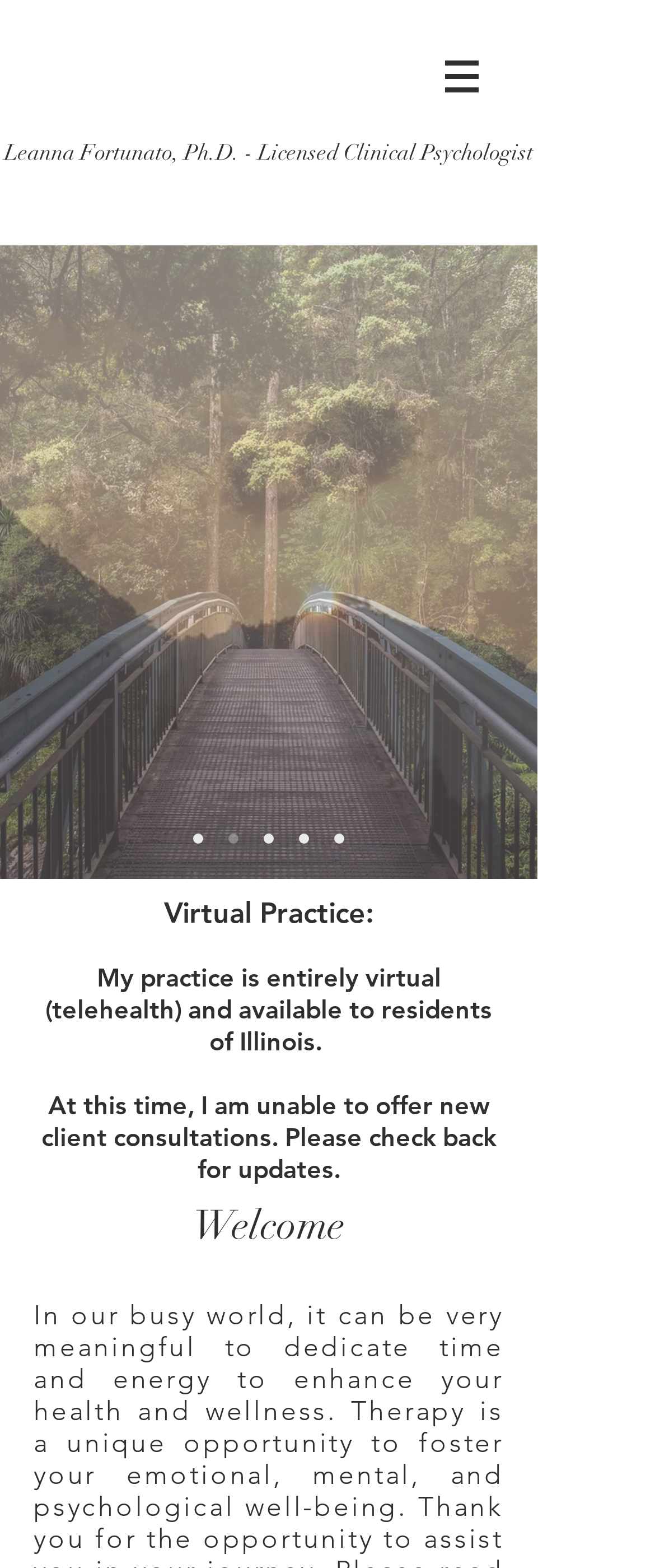What type of practice does Dr. Leanna Fortunato have?
Refer to the image and provide a one-word or short phrase answer.

Virtual practice